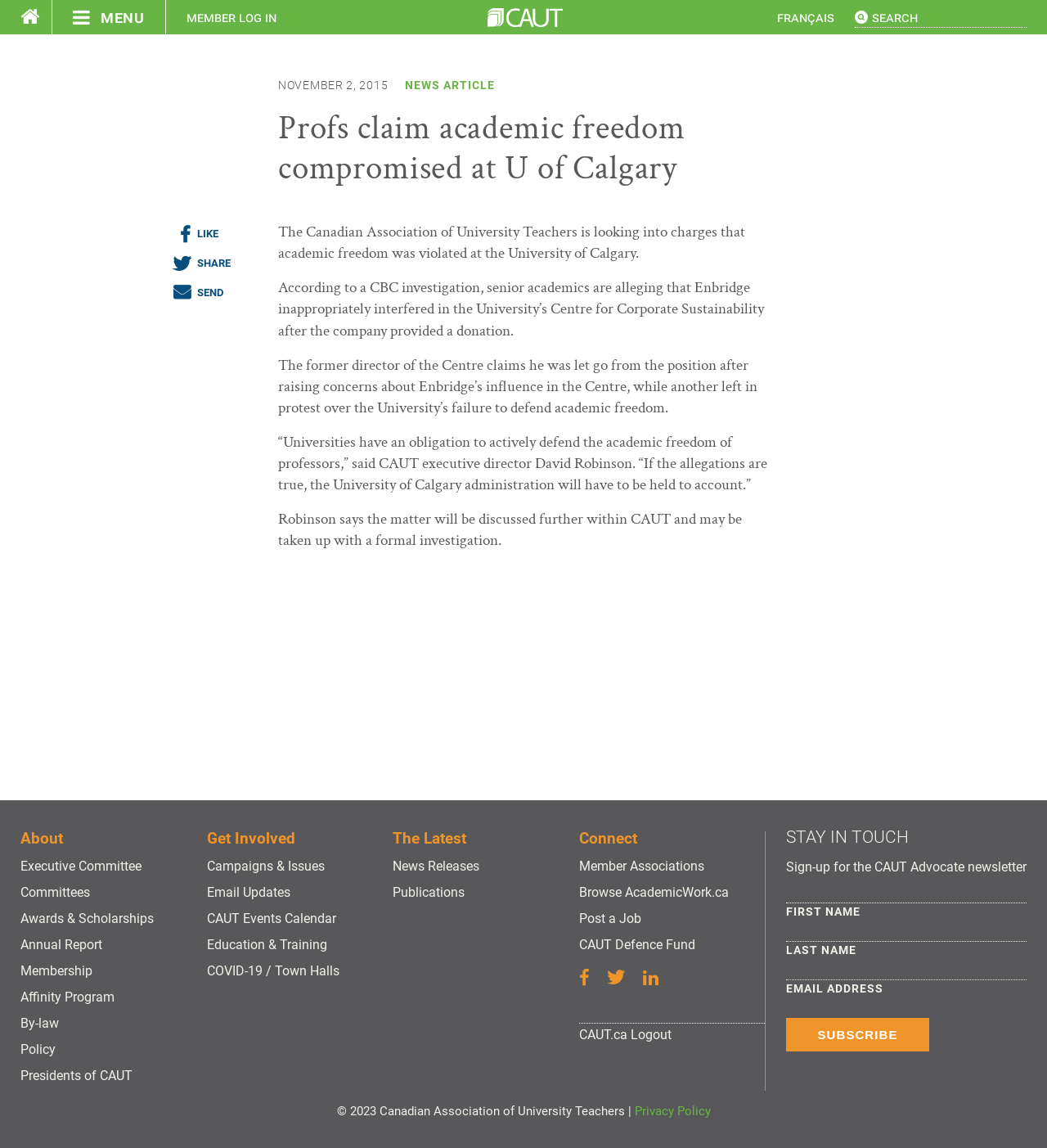Please locate the bounding box coordinates of the element that should be clicked to complete the given instruction: "view the privacy policy".

[0.606, 0.961, 0.679, 0.974]